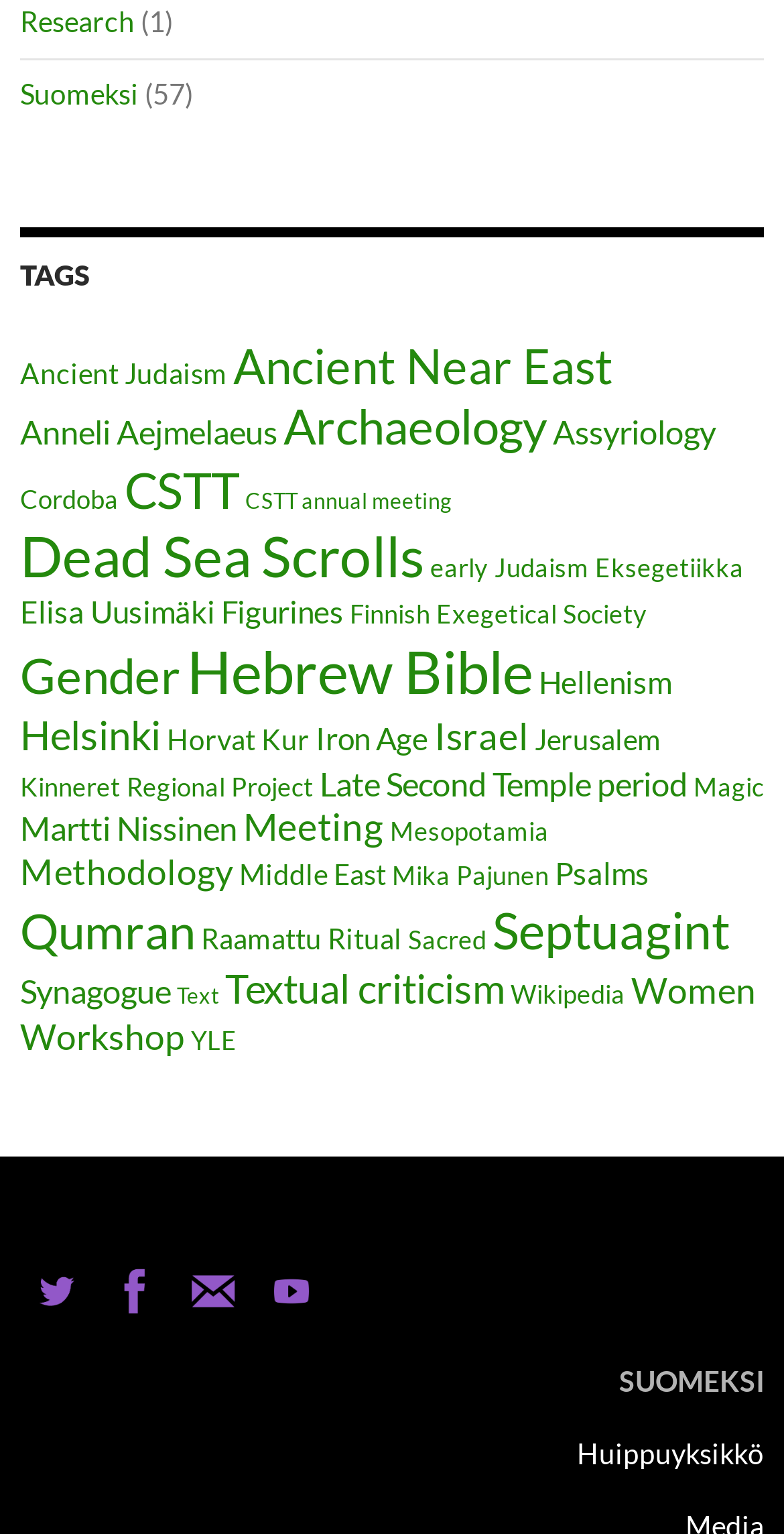What is the language of the 'Suomeksi' link?
Give a detailed response to the question by analyzing the screenshot.

The link 'Suomeksi' is likely to be in Finnish language, as 'Suomeksi' is the Finnish word for 'in Finnish'.